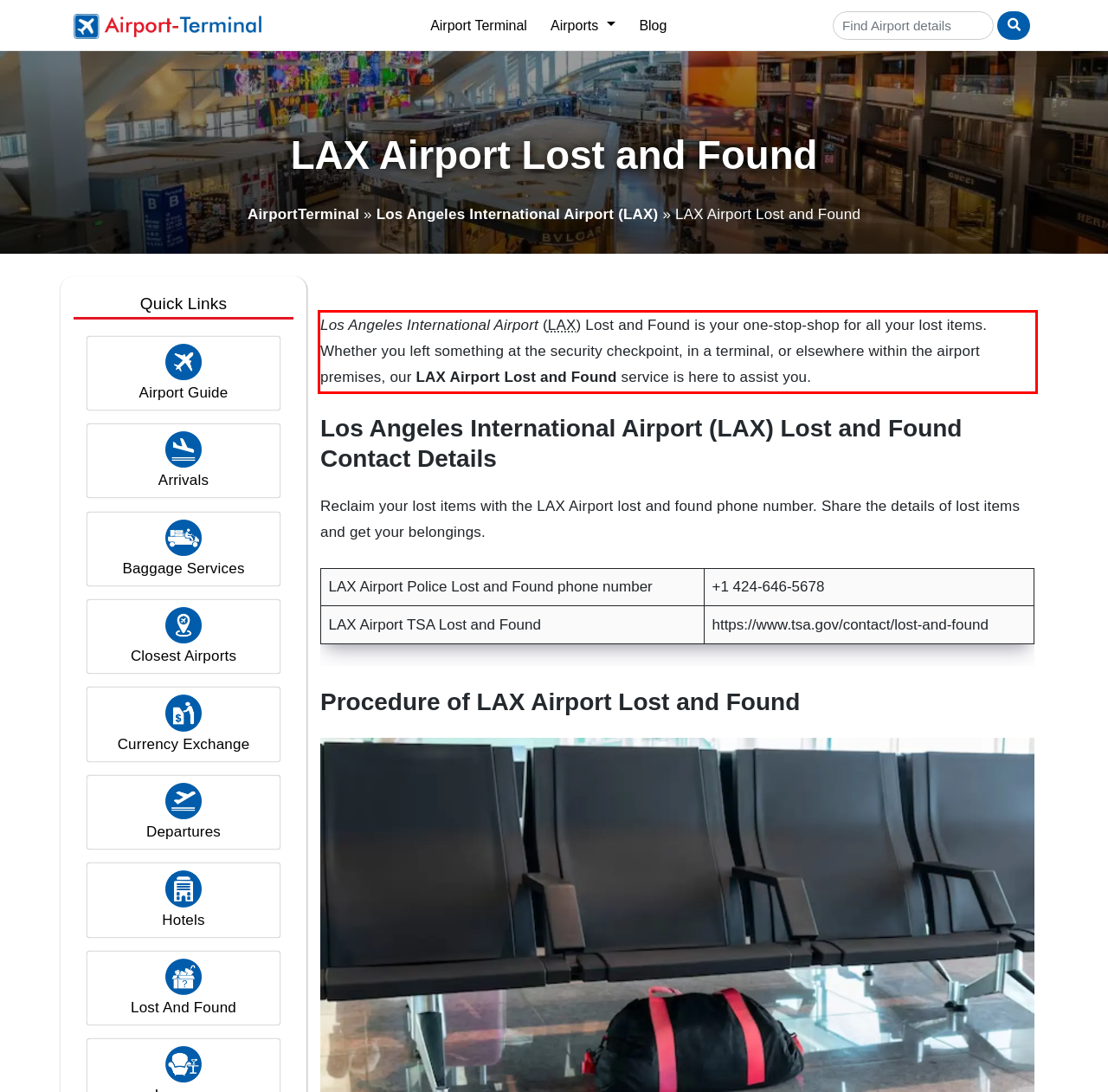Identify the text inside the red bounding box in the provided webpage screenshot and transcribe it.

Los Angeles International Airport (LAX) Lost and Found is your one-stop-shop for all your lost items. Whether you left something at the security checkpoint, in a terminal, or elsewhere within the airport premises, our LAX Airport Lost and Found service is here to assist you.